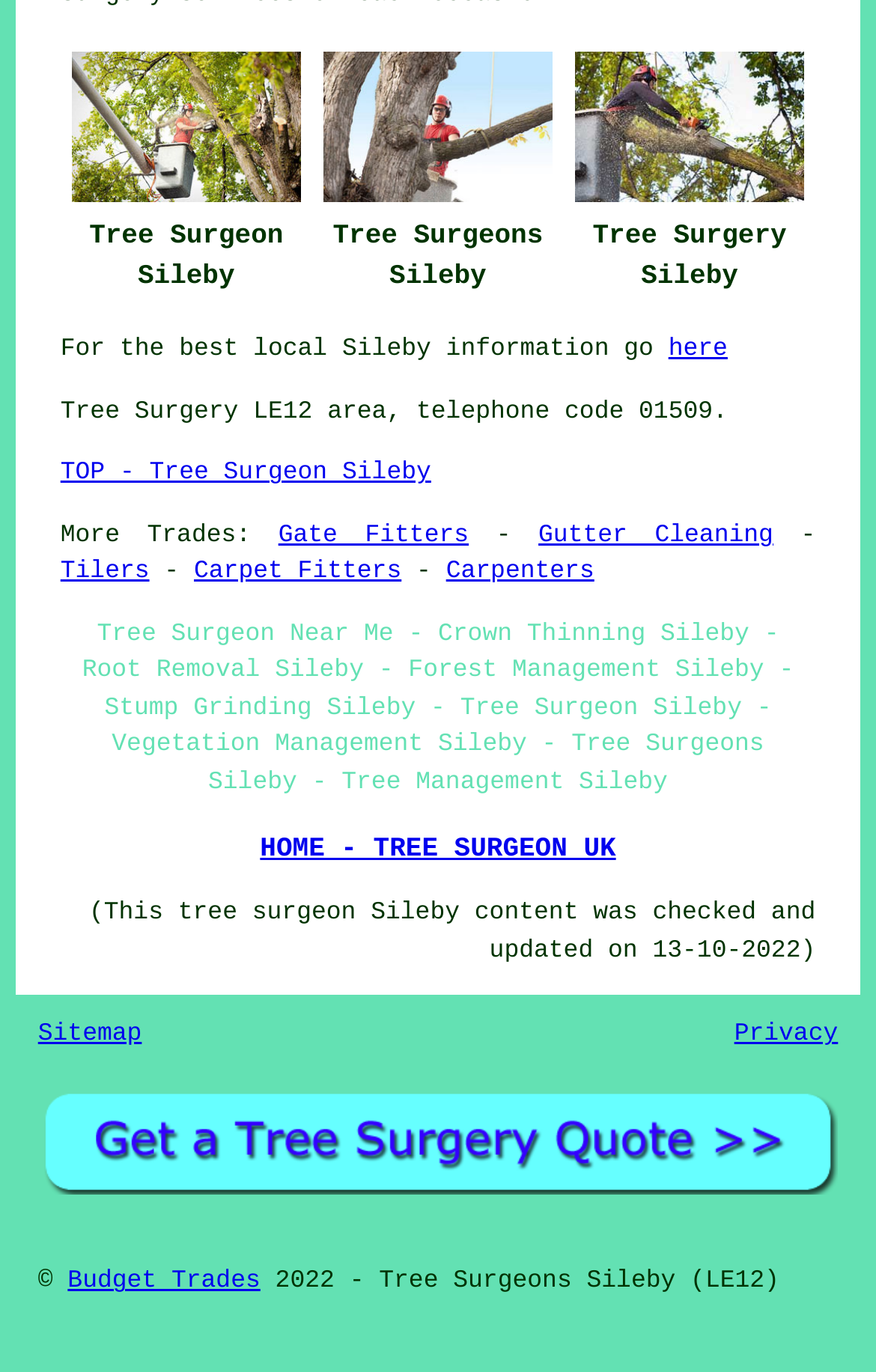Given the element description, predict the bounding box coordinates in the format (top-left x, top-left y, bottom-right x, bottom-right y), using floating point numbers between 0 and 1: Ultrasound​

None